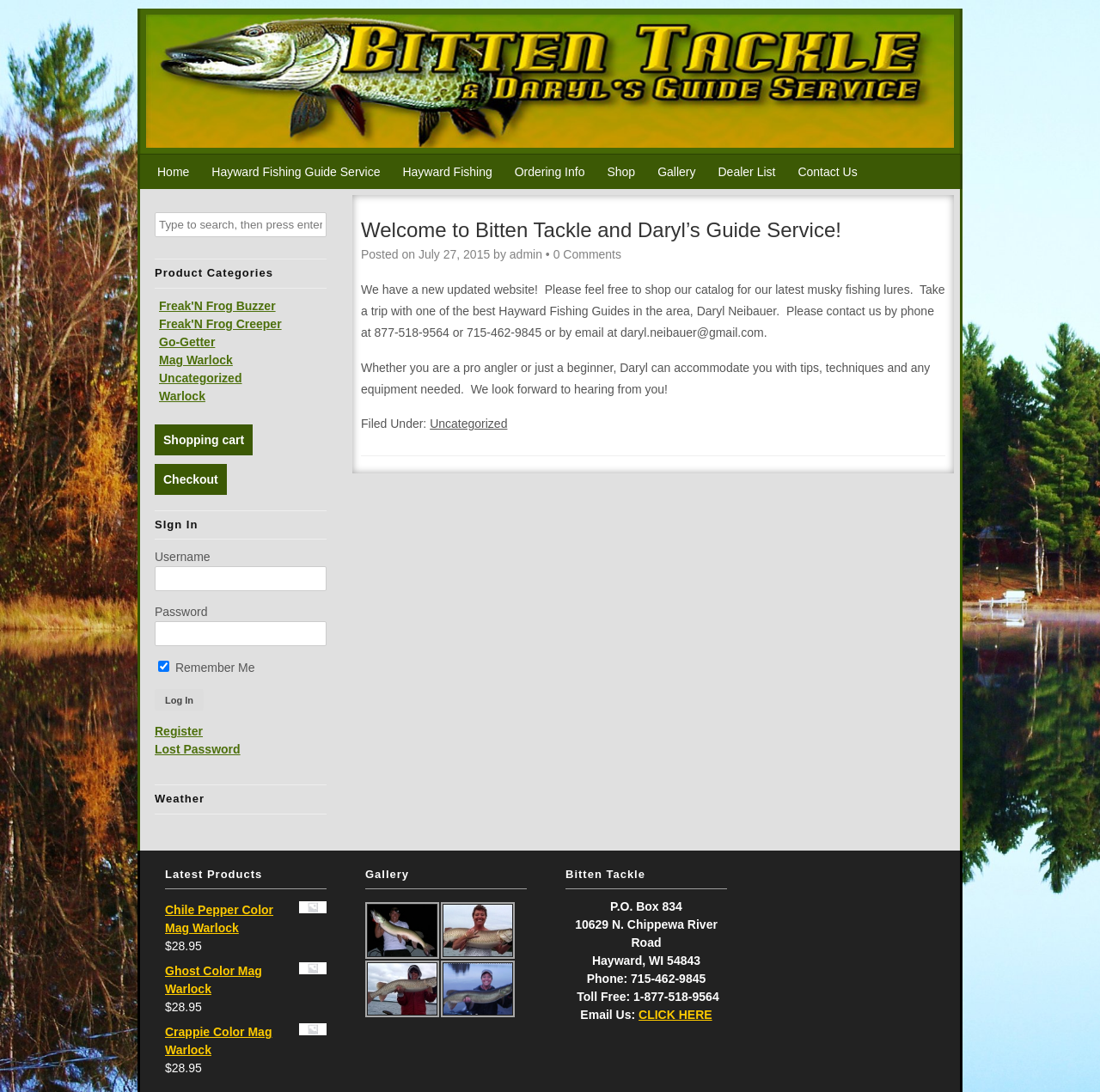Identify the bounding box for the UI element specified in this description: "Hayward Fishing Guide Service". The coordinates must be four float numbers between 0 and 1, formatted as [left, top, right, bottom].

[0.182, 0.142, 0.356, 0.173]